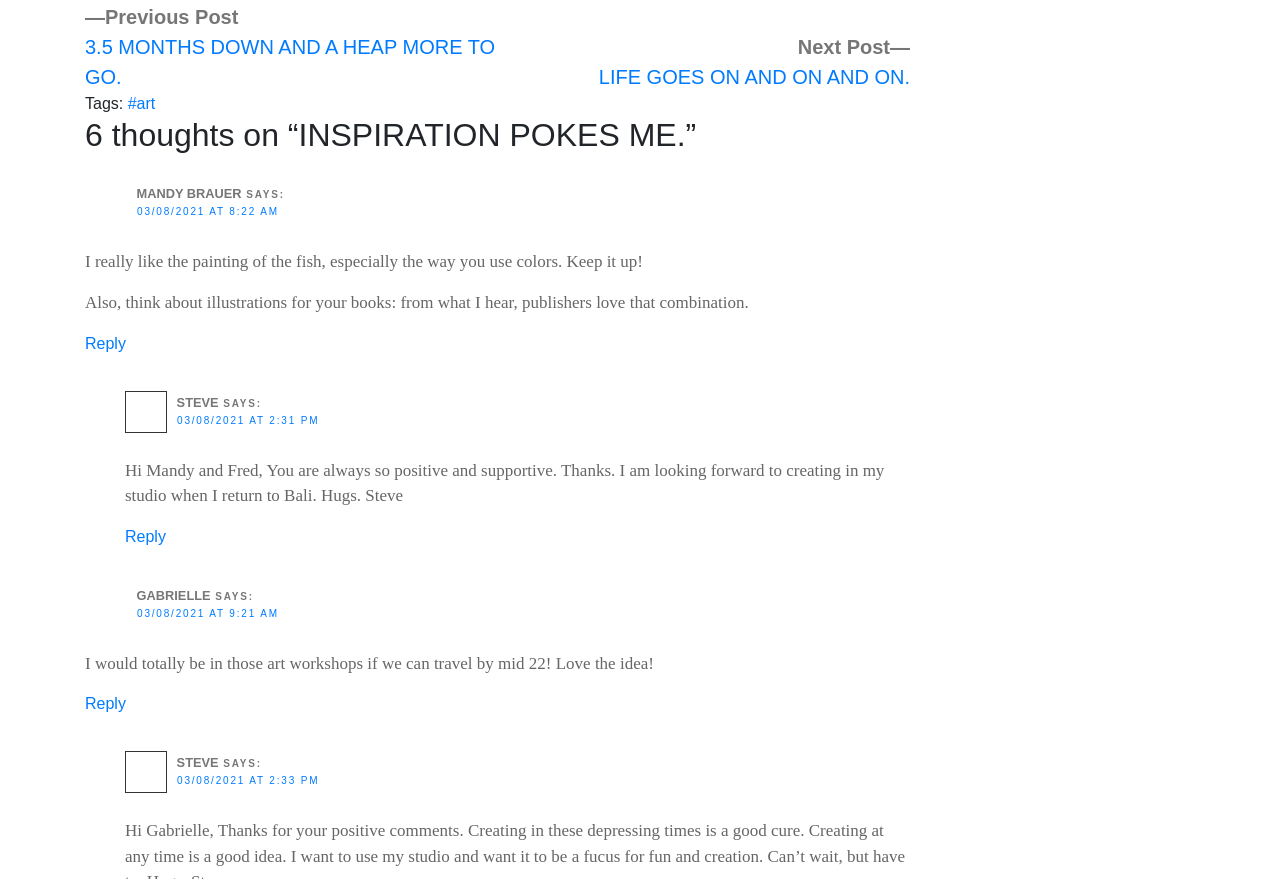Extract the bounding box coordinates of the UI element described: "Reply". Provide the coordinates in the format [left, top, right, bottom] with values ranging from 0 to 1.

[0.098, 0.601, 0.13, 0.62]